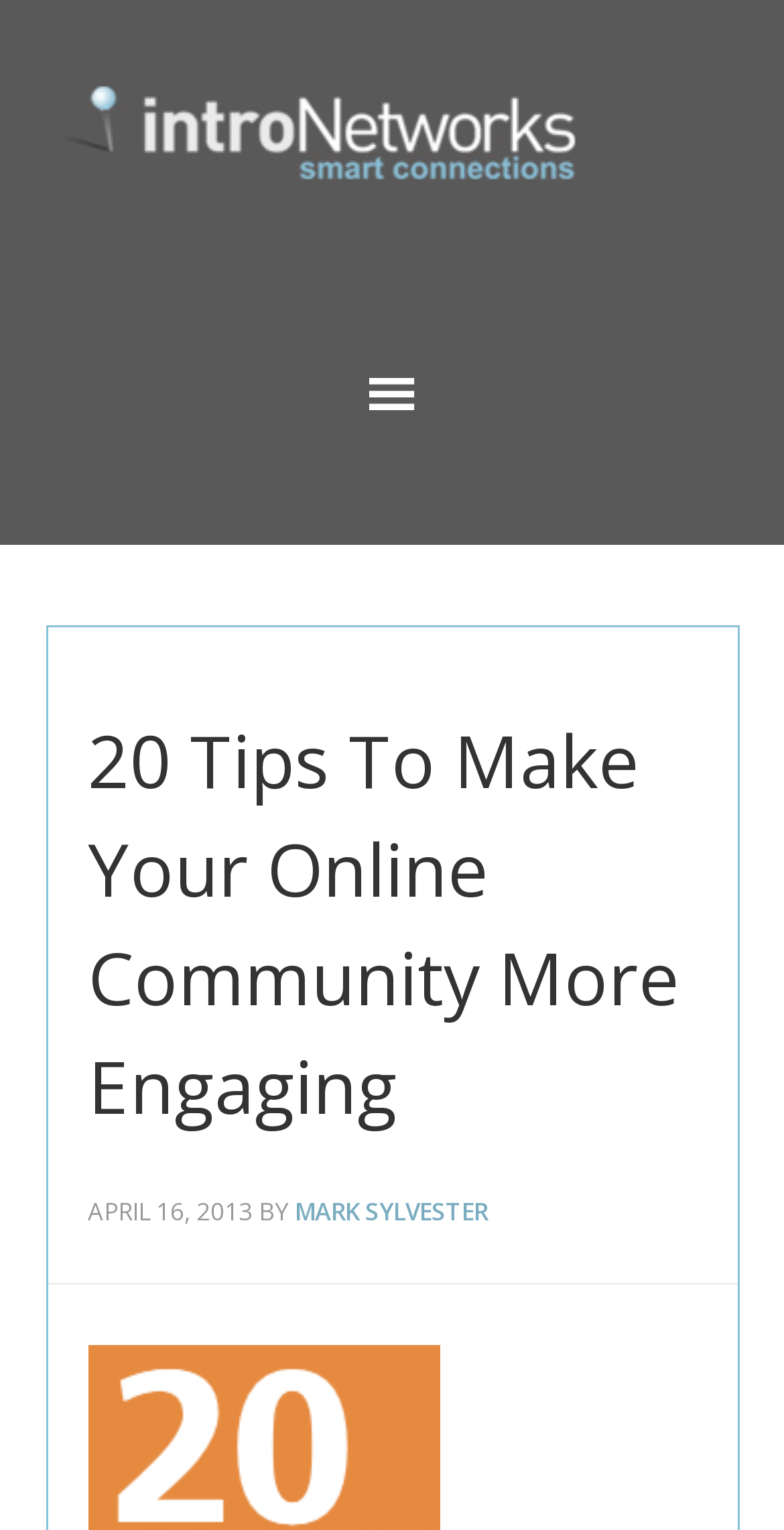Find the coordinates for the bounding box of the element with this description: "Mark Sylvester".

[0.376, 0.781, 0.622, 0.803]